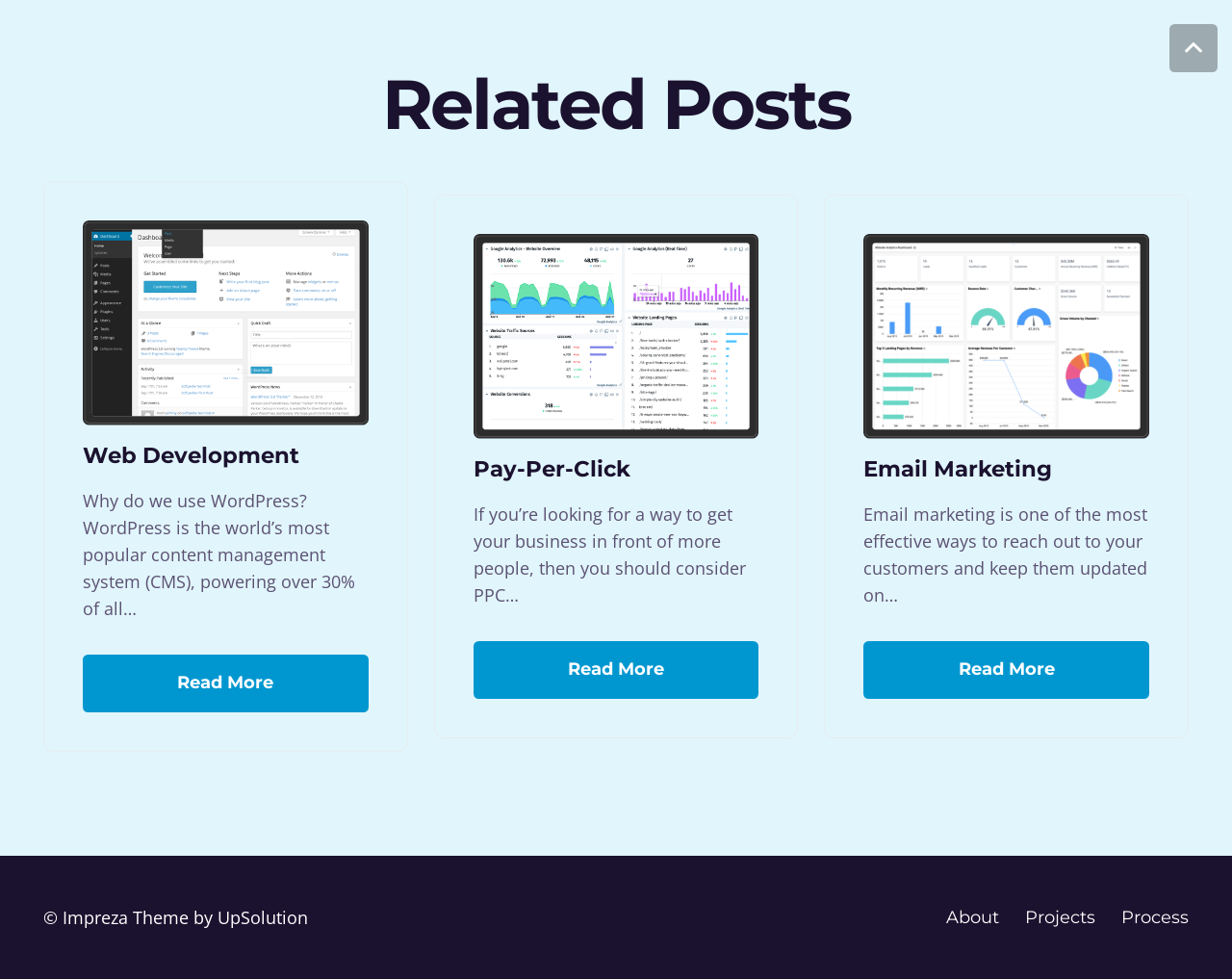Identify the bounding box for the given UI element using the description provided. Coordinates should be in the format (top-left x, top-left y, bottom-right x, bottom-right y) and must be between 0 and 1. Here is the description: Read More

[0.067, 0.669, 0.299, 0.728]